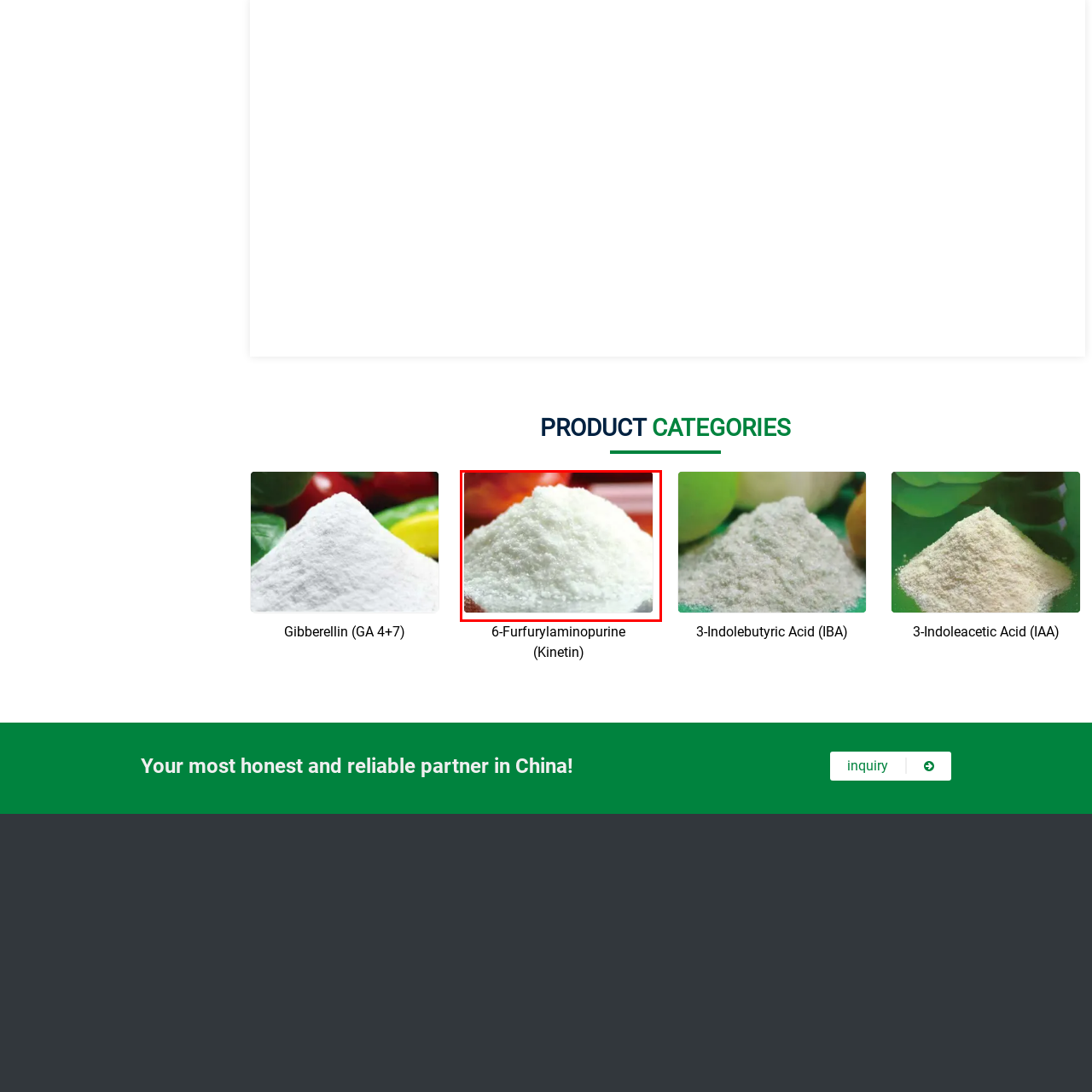Provide a comprehensive description of the image highlighted within the red bounding box.

The image features a fine, white crystalline powder, which is indicative of a plant growth regulator. This particular substance is identified as 6-Furfurylaminopurine, also known as Kinetin. Kinetin is widely used in horticulture and agriculture to promote cell division and delay aging in plants. The powder is shown heaped, emphasizing its purity and fine texture, set against a blurred background that suggests a natural or agricultural setting. This presentation highlights the chemical's importance in enhancing plant growth and vigor, making it a vital component in modern agricultural practices.